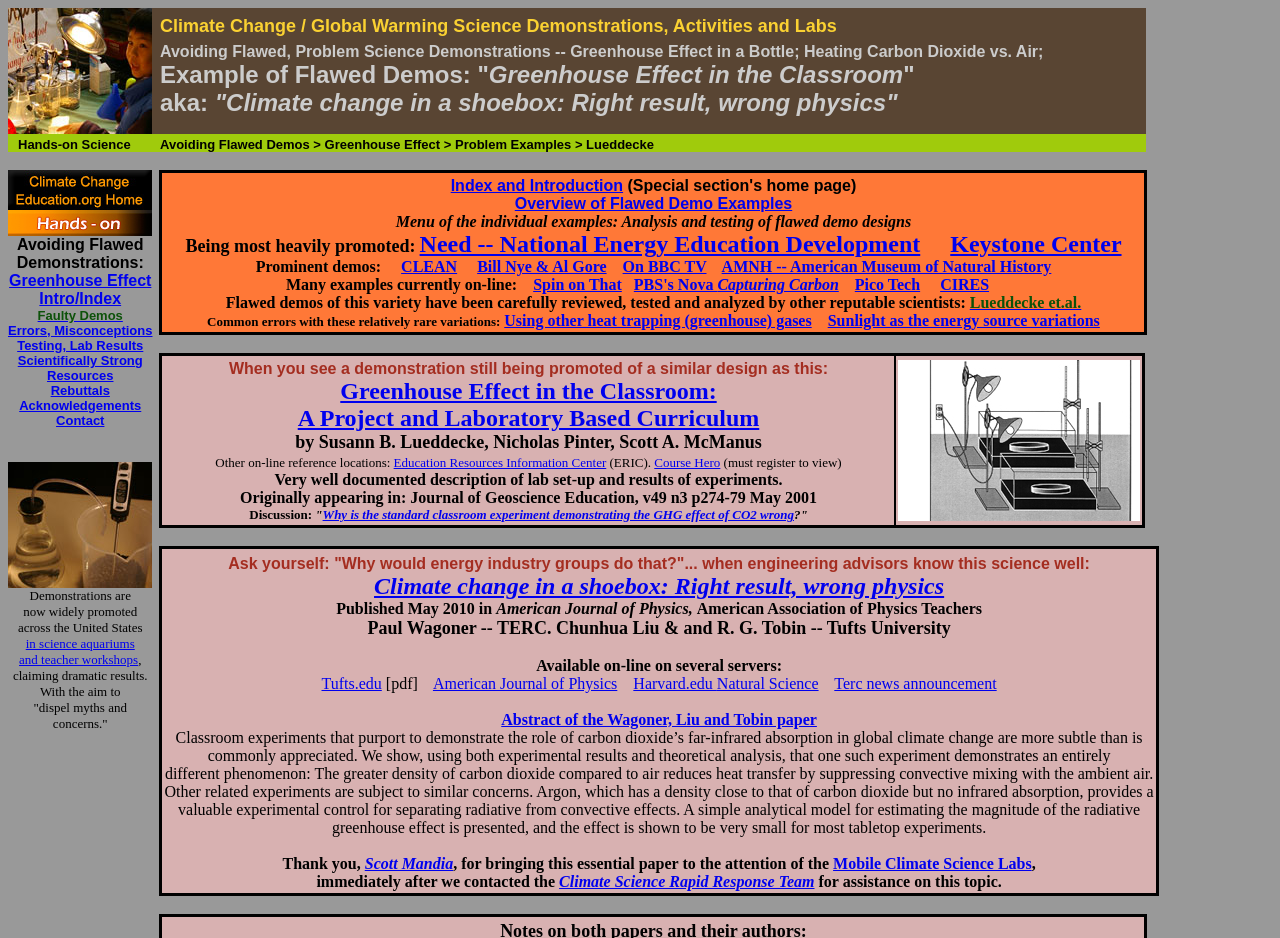What is the main topic of this webpage?
Provide a thorough and detailed answer to the question.

The main topic of this webpage is the Greenhouse Effect, which is evident from the title 'Lueddecke Wrong Physics Greenhouse Effect Classroom project' and the content of the webpage, which discusses flawed demonstrations of the Greenhouse Effect.